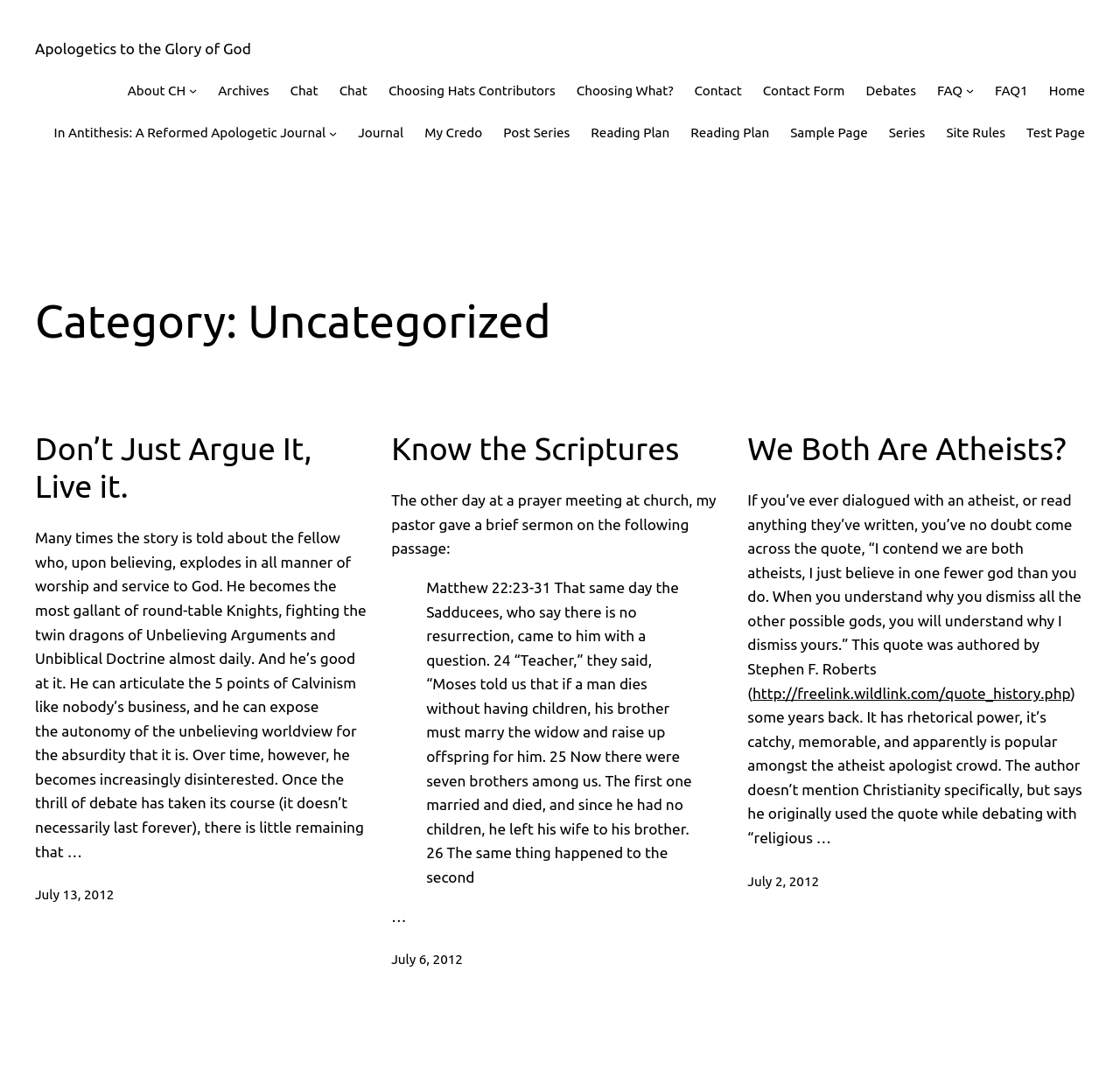Please identify the bounding box coordinates of the element's region that should be clicked to execute the following instruction: "Read the article 'Don’t Just Argue It, Live it.'". The bounding box coordinates must be four float numbers between 0 and 1, i.e., [left, top, right, bottom].

[0.031, 0.399, 0.333, 0.469]